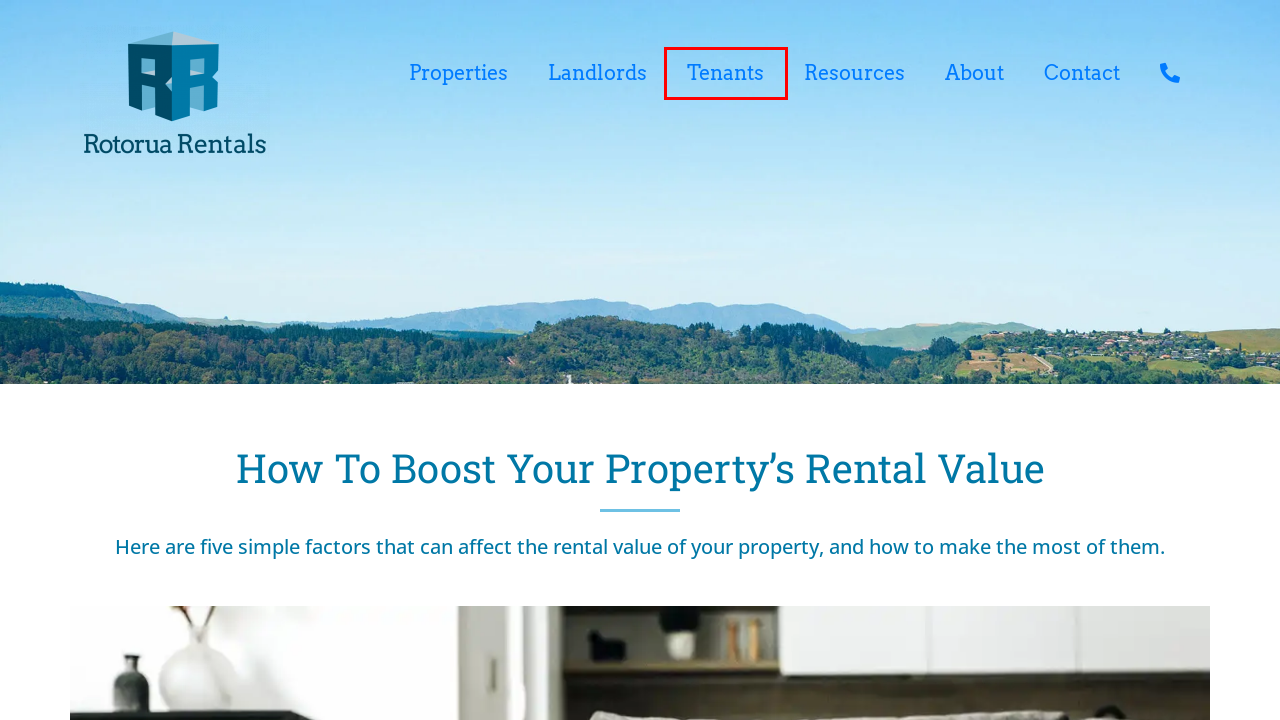You see a screenshot of a webpage with a red bounding box surrounding an element. Pick the webpage description that most accurately represents the new webpage after interacting with the element in the red bounding box. The options are:
A. We Rent Houses | Rental Management & Properties | Rotorua Rentals
B. Houses For Rent Rotorua | Available Properties | Rotorua Rentals
C. Property Management Rotorua | Local Experts | Rotorua Rentals
D. Rotorua Rentals | Rotorua Property Management Specialists
E. Property Management Advice & Tenancy Tips | Rotorua Rentals
F. Rental Properties Rotorua | For Tenants | Rotorua Rentals
G. Hamilton Property Management | TPM Group
H. Free Rental Appraisals Rotorua | Rotorua Rentals

F